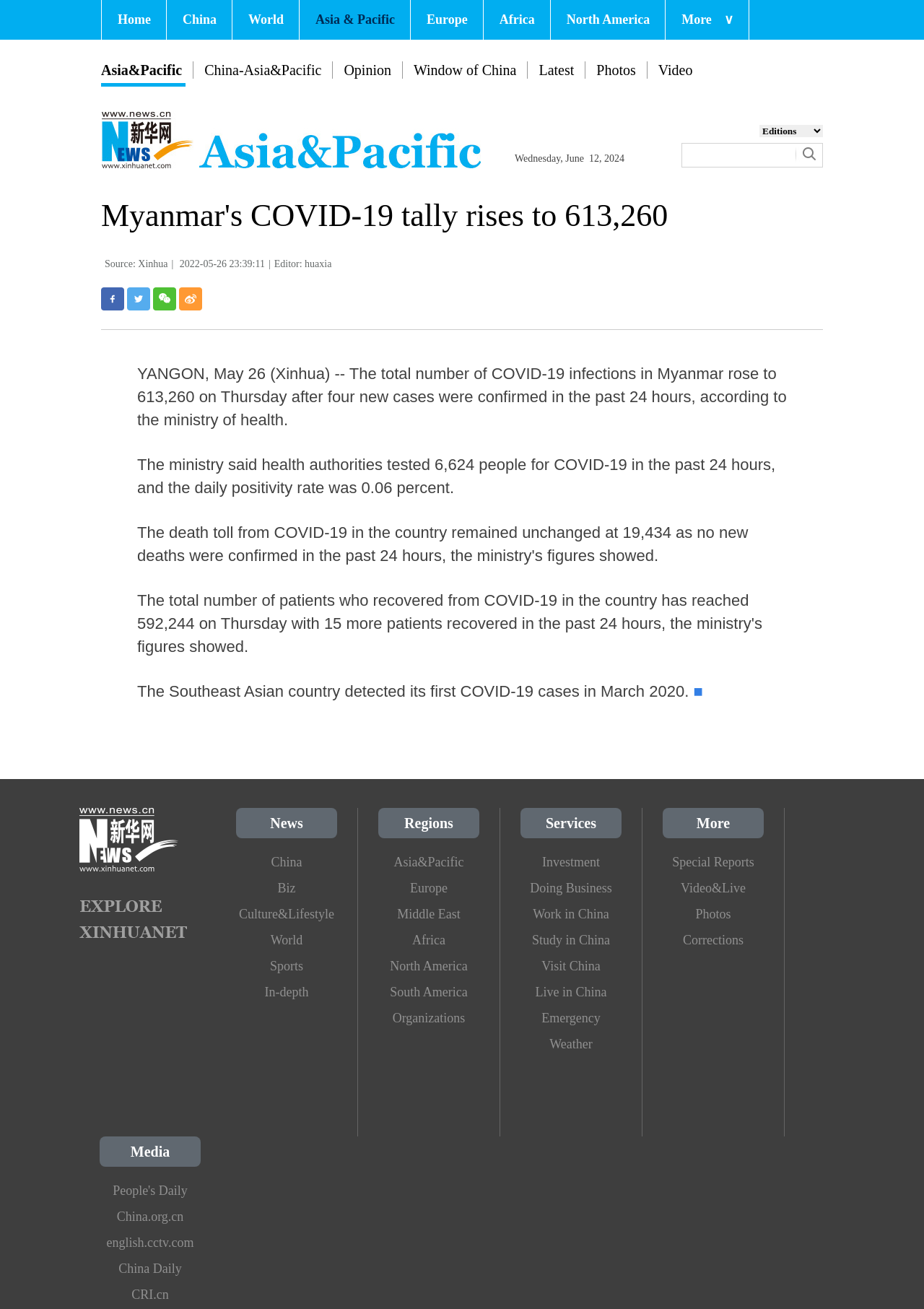Please identify the bounding box coordinates of the element on the webpage that should be clicked to follow this instruction: "Click on the 'Submit' button". The bounding box coordinates should be given as four float numbers between 0 and 1, formatted as [left, top, right, bottom].

[0.861, 0.113, 0.883, 0.124]